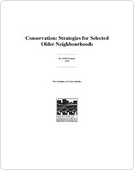Generate a descriptive account of all visible items and actions in the image.

This image features the cover of a report titled "Conservation - Strategies for Selected Older Neighbourhoods." The report, published by the Institute of Urban Studies in 1979, likely discusses various methods and frameworks for preserving and improving older urban neighborhoods. The cover is minimalistic with a simple layout, prominently showcasing the title and the issuing institution. The bottom section of the cover includes the Institute's logo, symbolizing its affiliation and expertise in urban studies. This report serves as a valuable resource for understanding community conservation strategies within urban contexts.